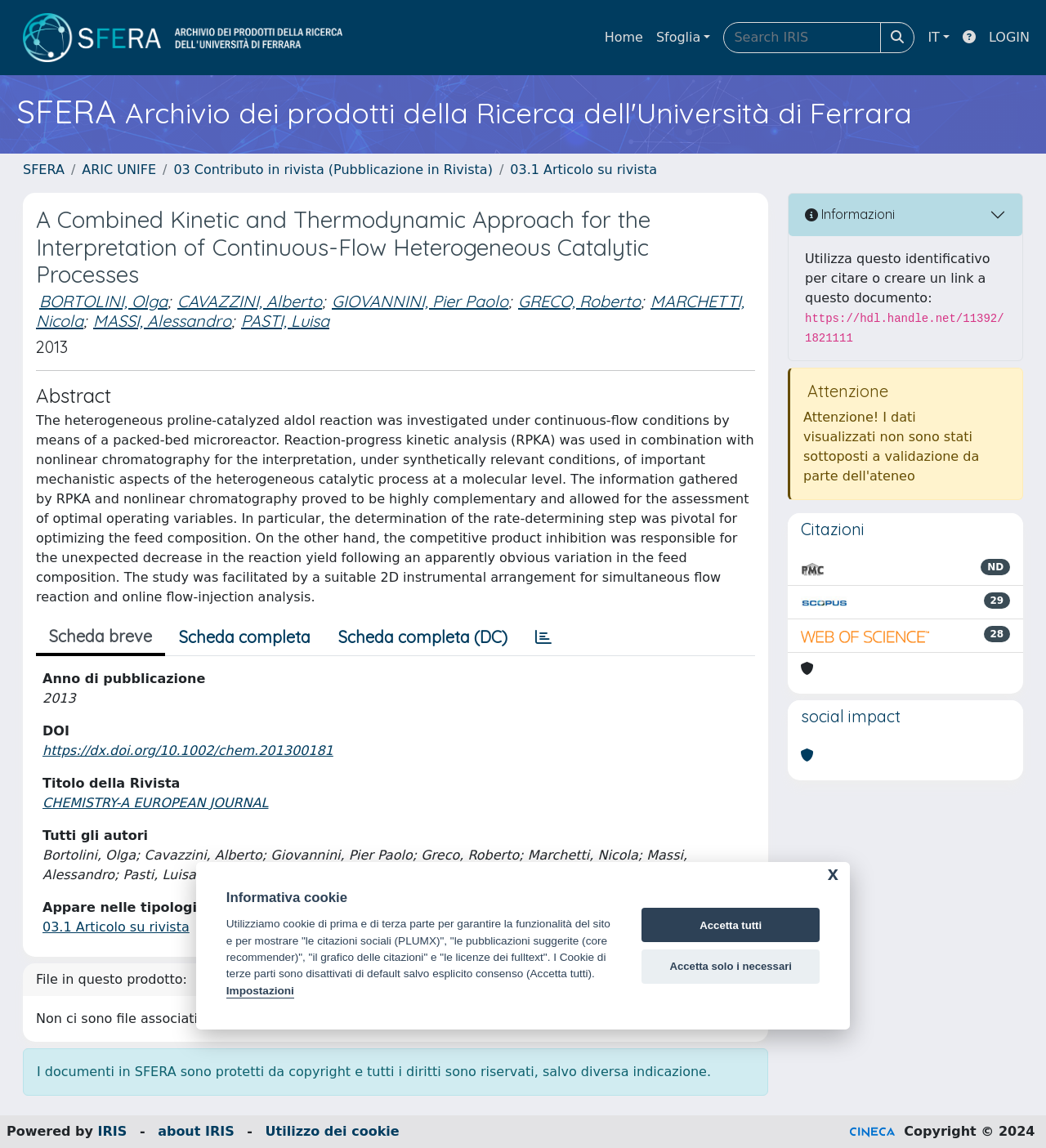How many citations are there for the article?
Look at the image and respond with a one-word or short-phrase answer.

ND